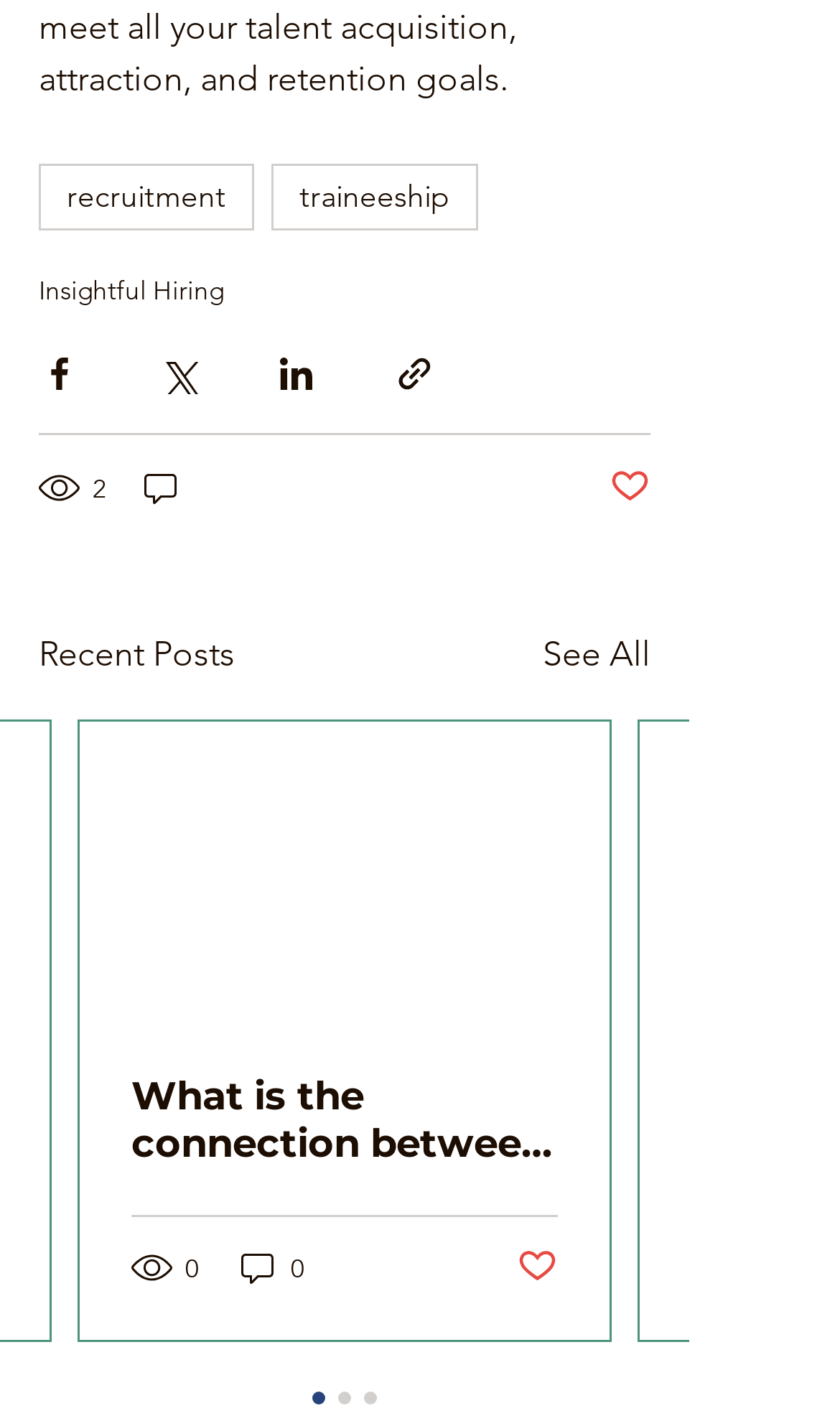Please indicate the bounding box coordinates for the clickable area to complete the following task: "Read the article". The coordinates should be specified as four float numbers between 0 and 1, i.e., [left, top, right, bottom].

[0.095, 0.508, 0.726, 0.942]